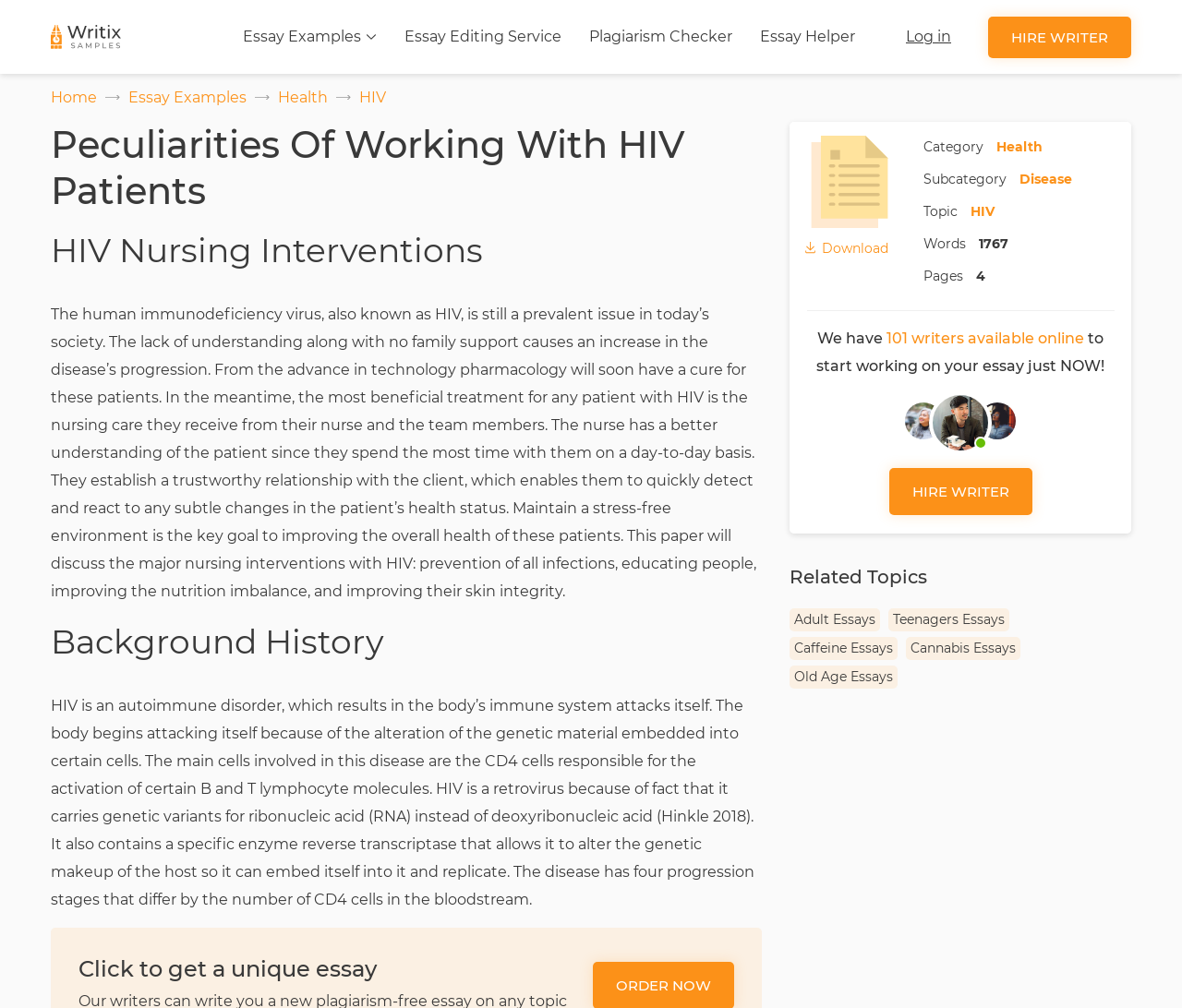Please locate the bounding box coordinates of the element that needs to be clicked to achieve the following instruction: "Click on 'Essay Editing Service'". The coordinates should be four float numbers between 0 and 1, i.e., [left, top, right, bottom].

[0.342, 0.025, 0.475, 0.048]